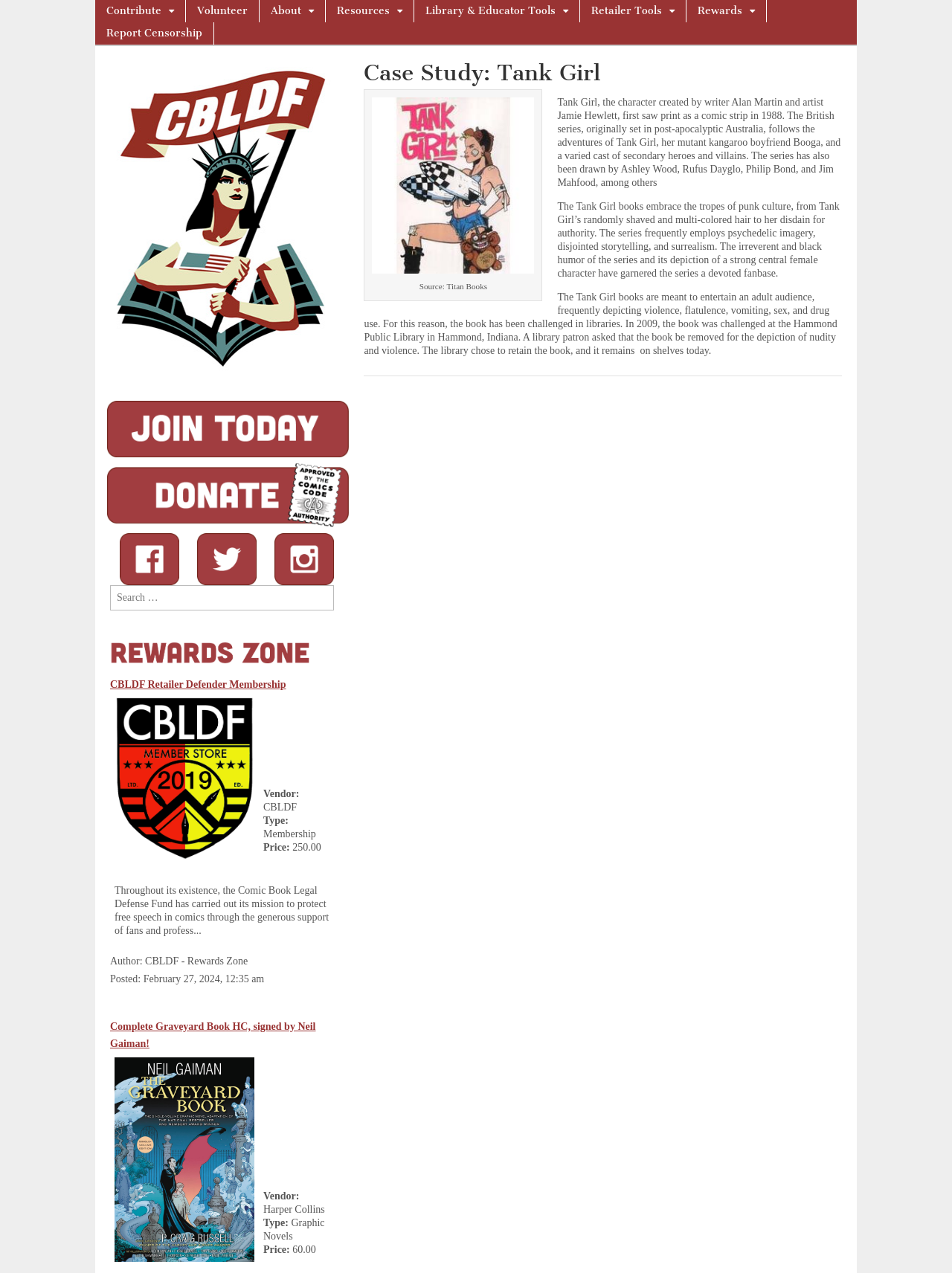Using the provided element description, identify the bounding box coordinates as (top-left x, top-left y, bottom-right x, bottom-right y). Ensure all values are between 0 and 1. Description: Contribute

[0.1, 0.0, 0.195, 0.017]